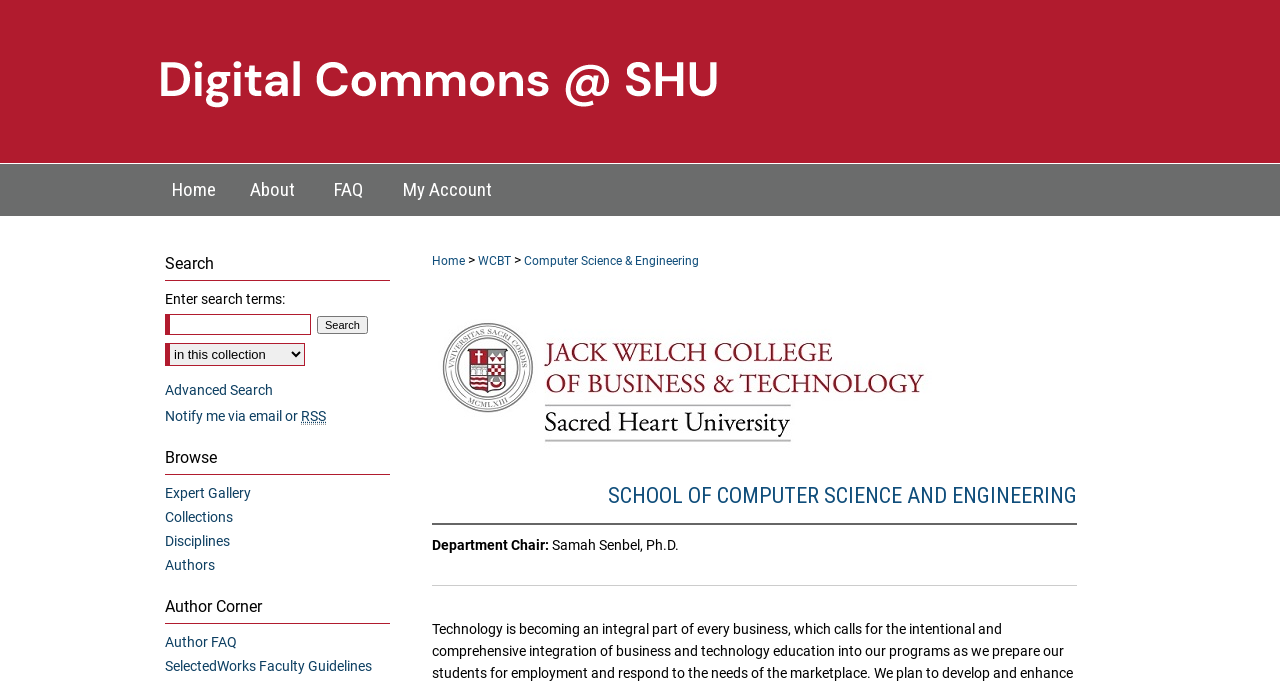Give a one-word or short-phrase answer to the following question: 
What is the alternative text for the image in the 'Breadcrumb' navigation?

Jack Welch College of Business & Technology